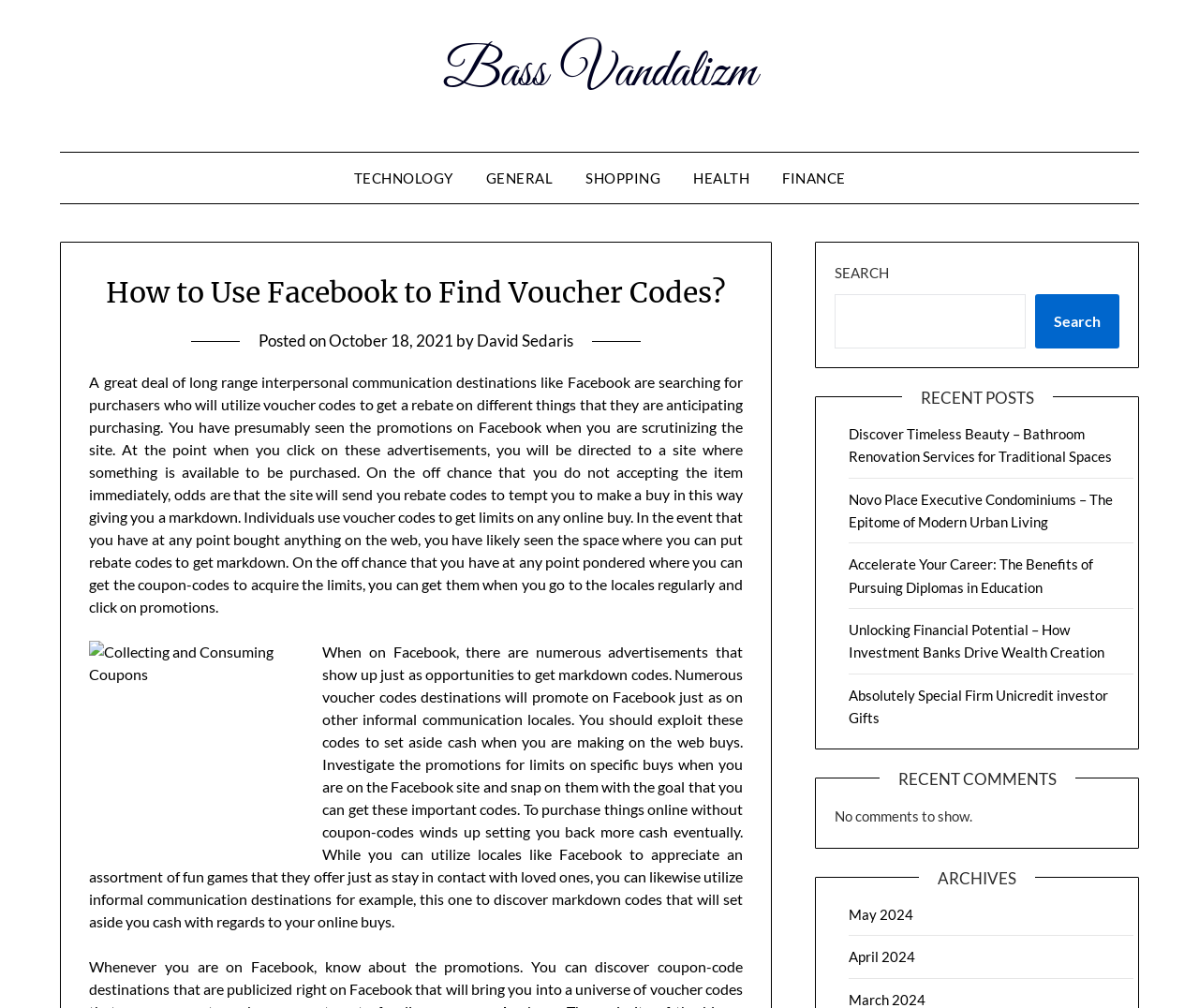Identify the bounding box coordinates of the region that needs to be clicked to carry out this instruction: "Read the post about Bathroom Renovation Services". Provide these coordinates as four float numbers ranging from 0 to 1, i.e., [left, top, right, bottom].

[0.708, 0.422, 0.928, 0.461]